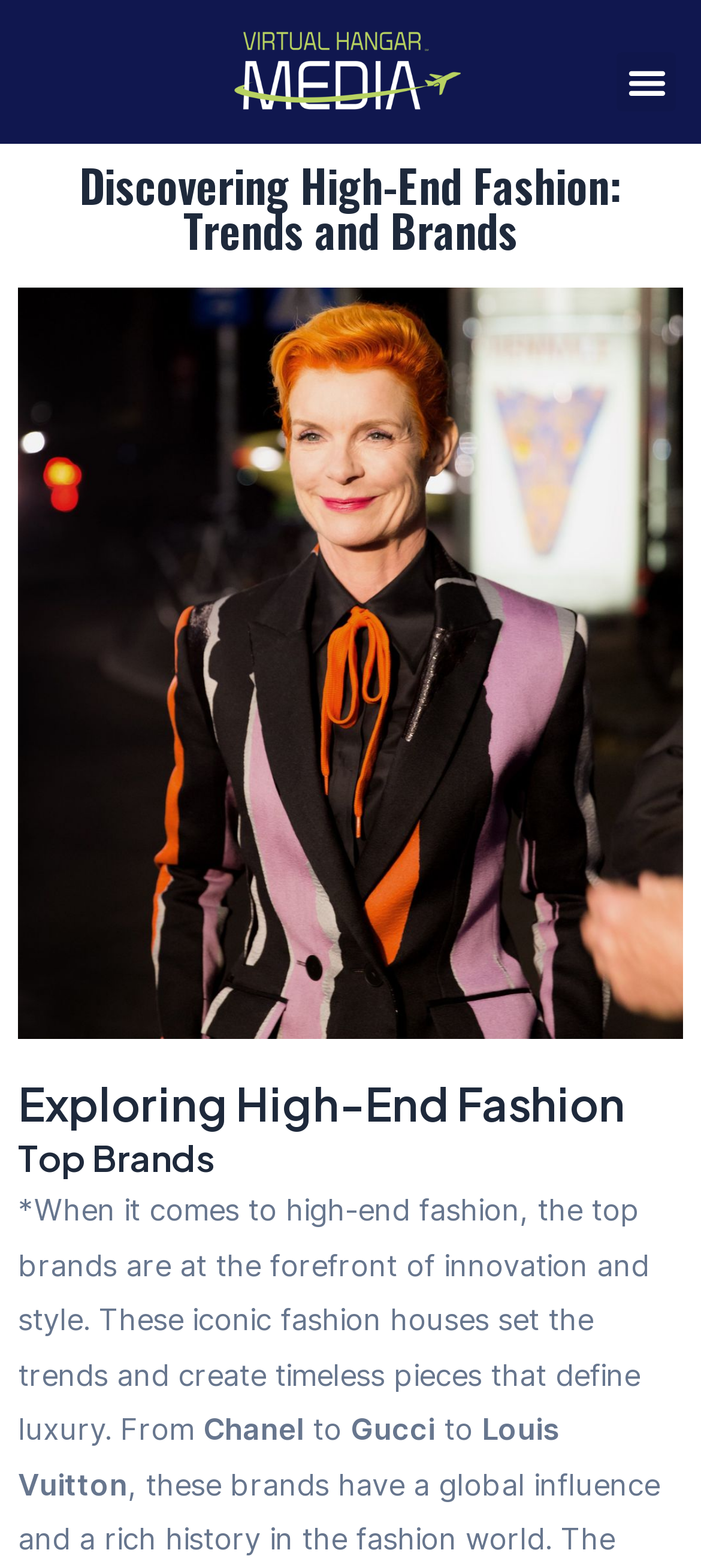Answer briefly with one word or phrase:
What is the main topic of this webpage?

High-End Fashion